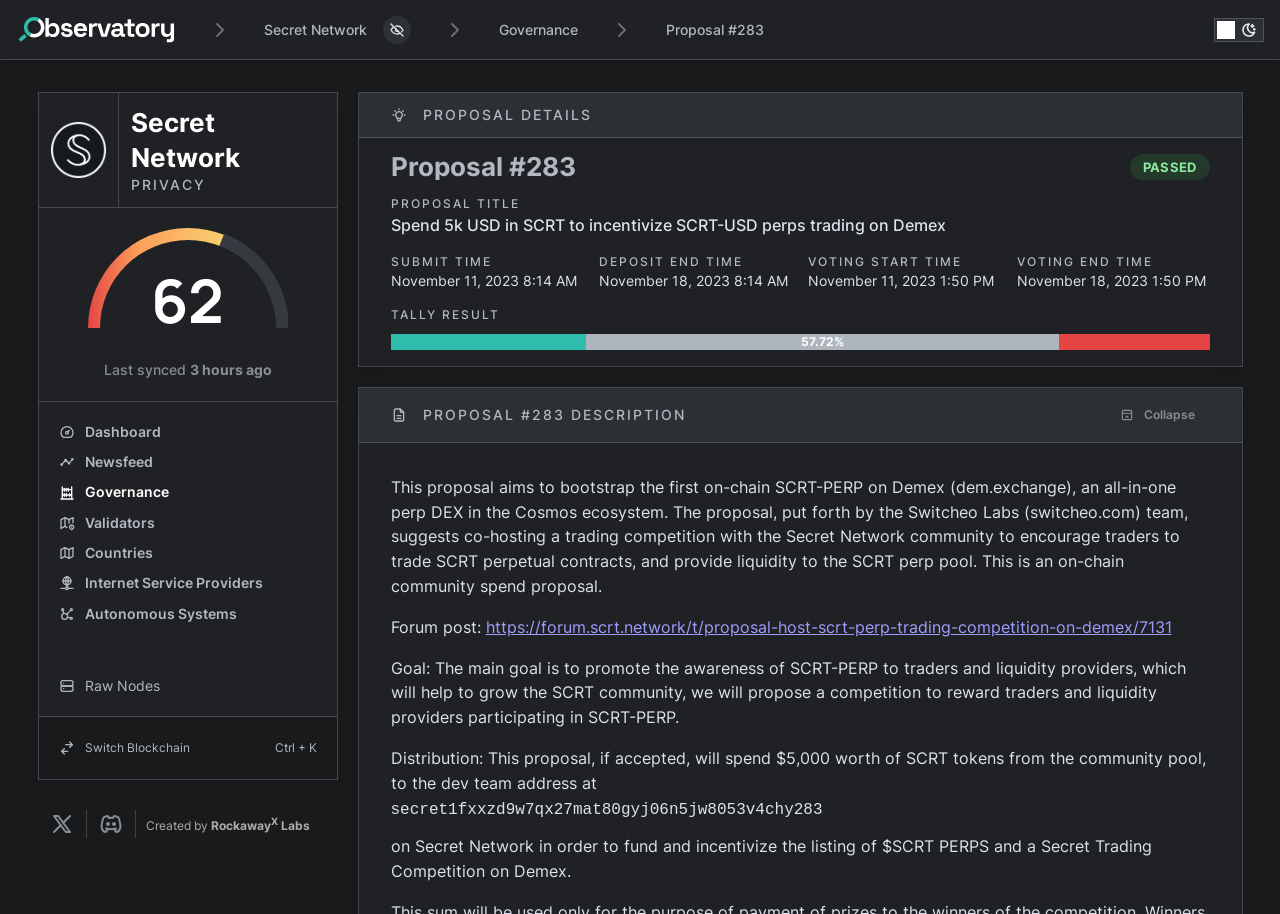Produce an elaborate caption capturing the essence of the webpage.

This webpage is about Secret Network governance proposal #283. At the top, there is a header section with a link to "Observatory" and an image next to it. Below the header, there is a horizontal separator line. 

On the left side, there is a navigation menu with links to "Dashboard", "Newsfeed", "Governance", "Validators", "Countries", "Internet Service Providers", "Autonomous Systems", and "Raw Nodes". Each link has an accompanying image.

To the right of the navigation menu, there is a section with a heading "Secret Network" and a subheading "PRIVACY". Below this, there is a horizontal separator line, followed by a section with a heading "Proposal #283" and a subheading "Passed". 

Below this, there is a section with details about the proposal, including the proposal title, "Spend 5k USD in SCRT to incentivize SCRT-USD perps trading on Demex", and information about the submit time, deposit end time, voting start time, and voting end time. 

There is also a section with a heading "TALLY RESULT" that displays the result of the proposal vote using progress bars. 

Further down, there is a section with a heading "PROPOSAL #283 DESCRIPTION" that contains a detailed description of the proposal. This section also has a button to collapse the description. 

At the bottom of the page, there is a section with a heading "Forum post" that contains a link to a forum post related to the proposal, and a section with a heading "Goal" that describes the goal of the proposal. There is also a section with a heading "Distribution" that describes how the funds will be distributed if the proposal is accepted.